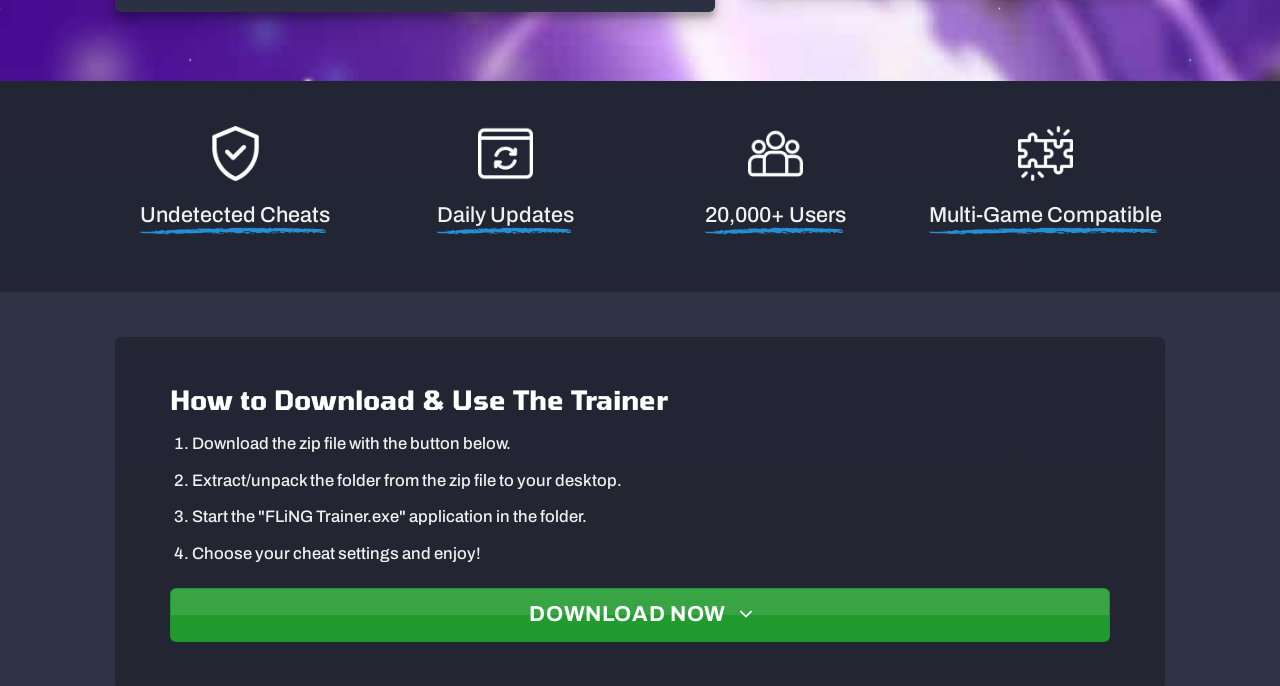Locate the UI element described by Download Now in the provided webpage screenshot. Return the bounding box coordinates in the format (top-left x, top-left y, bottom-right x, bottom-right y), ensuring all values are between 0 and 1.

[0.133, 0.857, 0.867, 0.936]